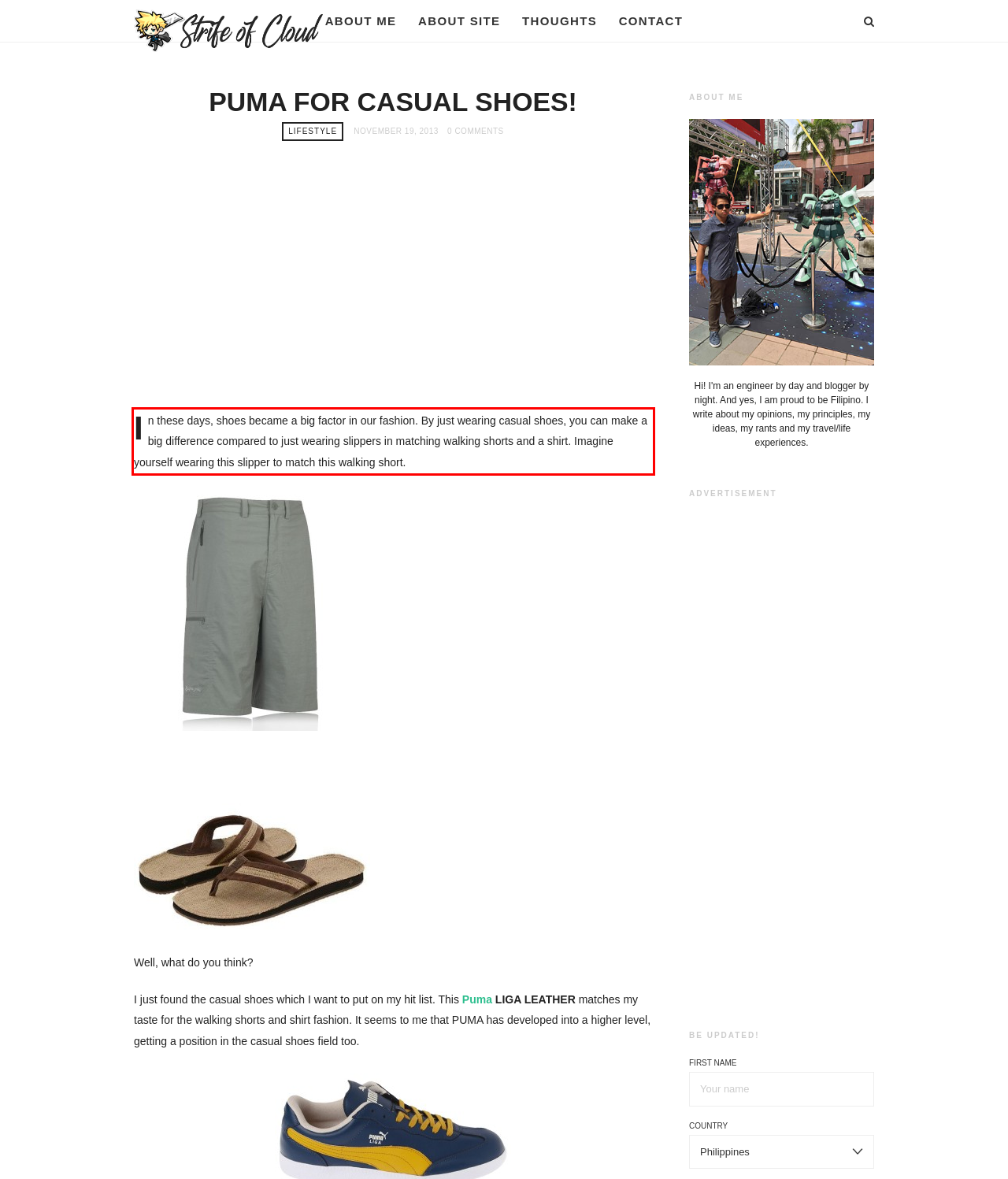Given a screenshot of a webpage containing a red rectangle bounding box, extract and provide the text content found within the red bounding box.

In these days, shoes became a big factor in our fashion. By just wearing casual shoes, you can make a big difference compared to just wearing slippers in matching walking shorts and a shirt. Imagine yourself wearing this slipper to match this walking short.